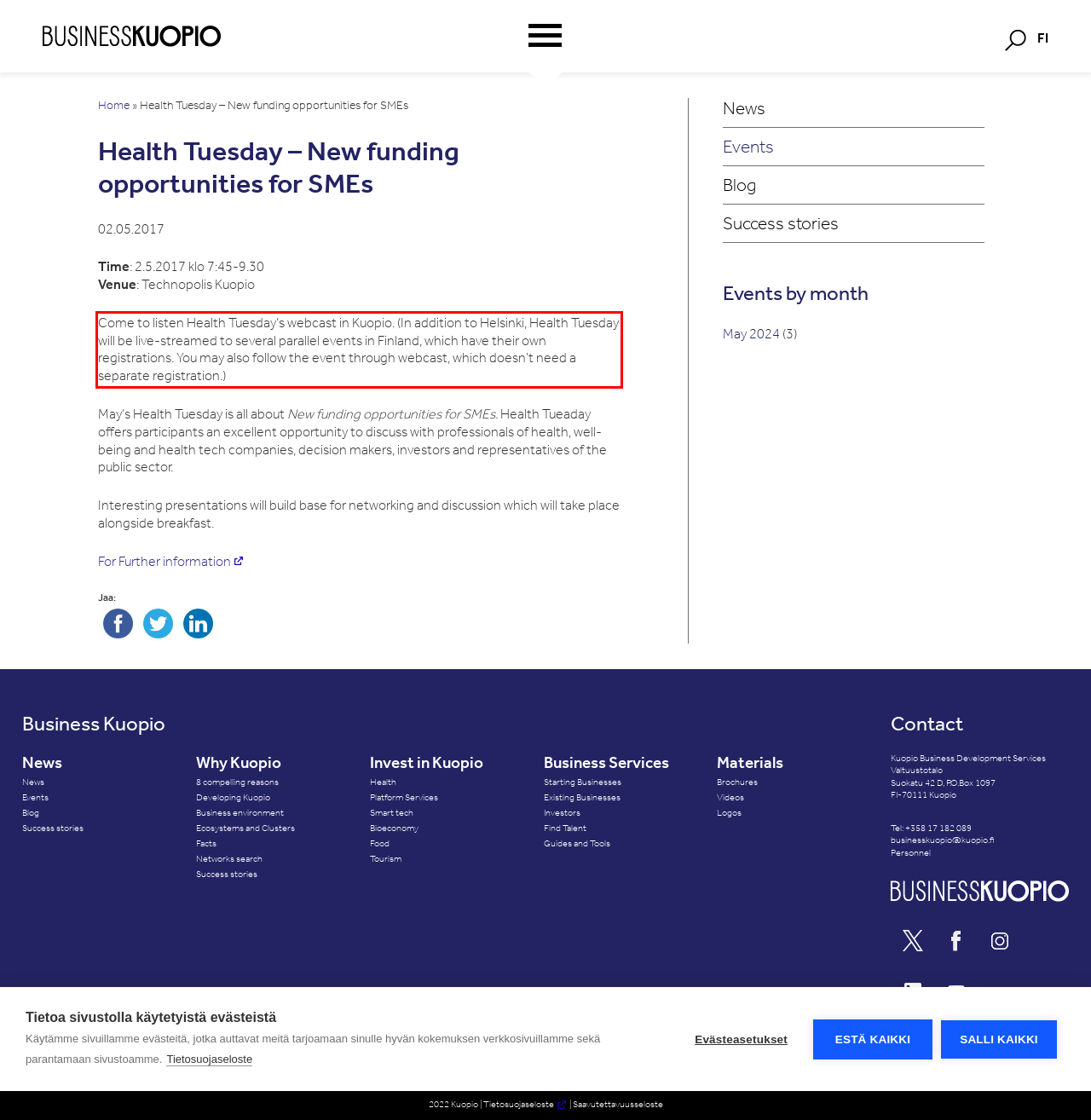Analyze the red bounding box in the provided webpage screenshot and generate the text content contained within.

Come to listen Health Tuesday’s webcast in Kuopio. (In addition to Helsinki, Health Tuesday will be live-streamed to several parallel events in Finland, which have their own registrations. You may also follow the event through webcast, which doesn’t need a separate registration.)